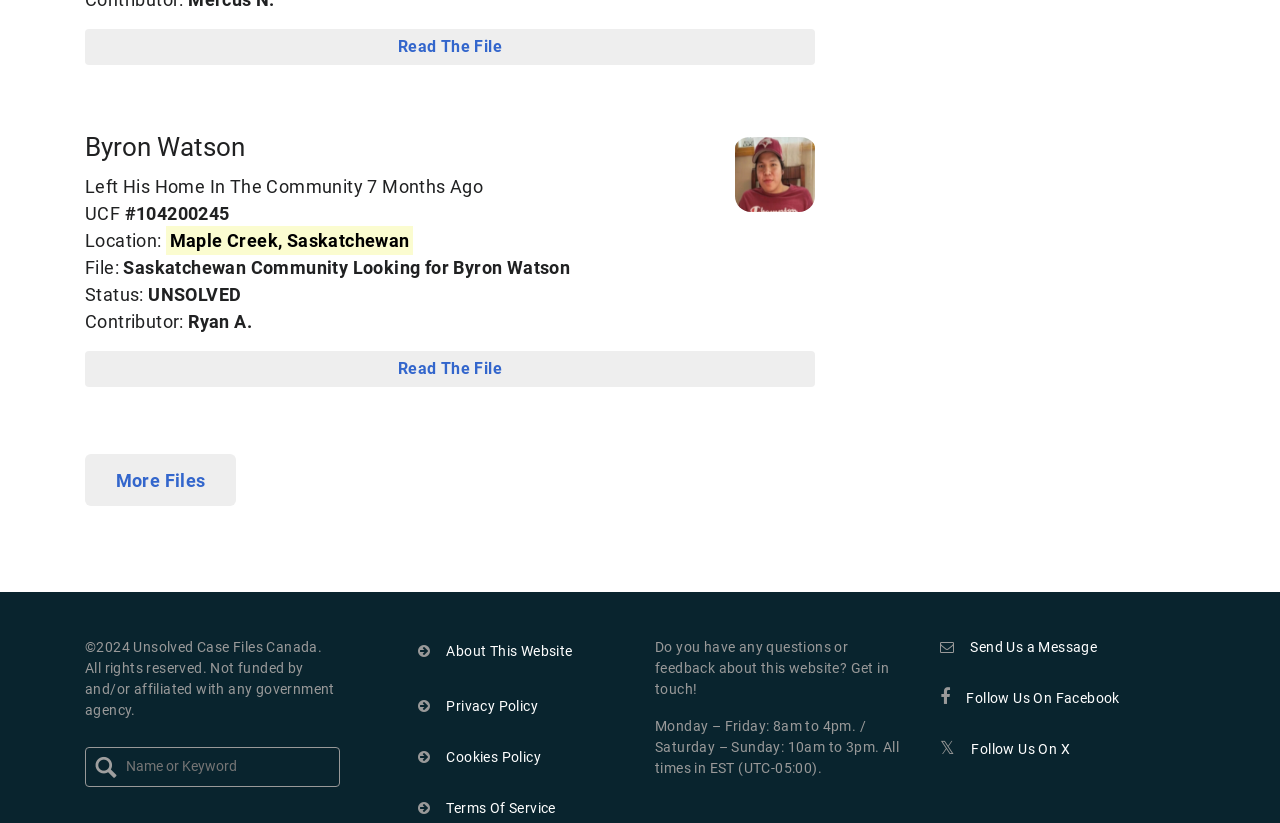Please analyze the image and give a detailed answer to the question:
What is the status of the case mentioned on the webpage?

The webpage mentions the status of a case, which is 'UNSOLVED', as indicated by the StaticText element 'Status:' and the corresponding text 'UNSOLVED'.